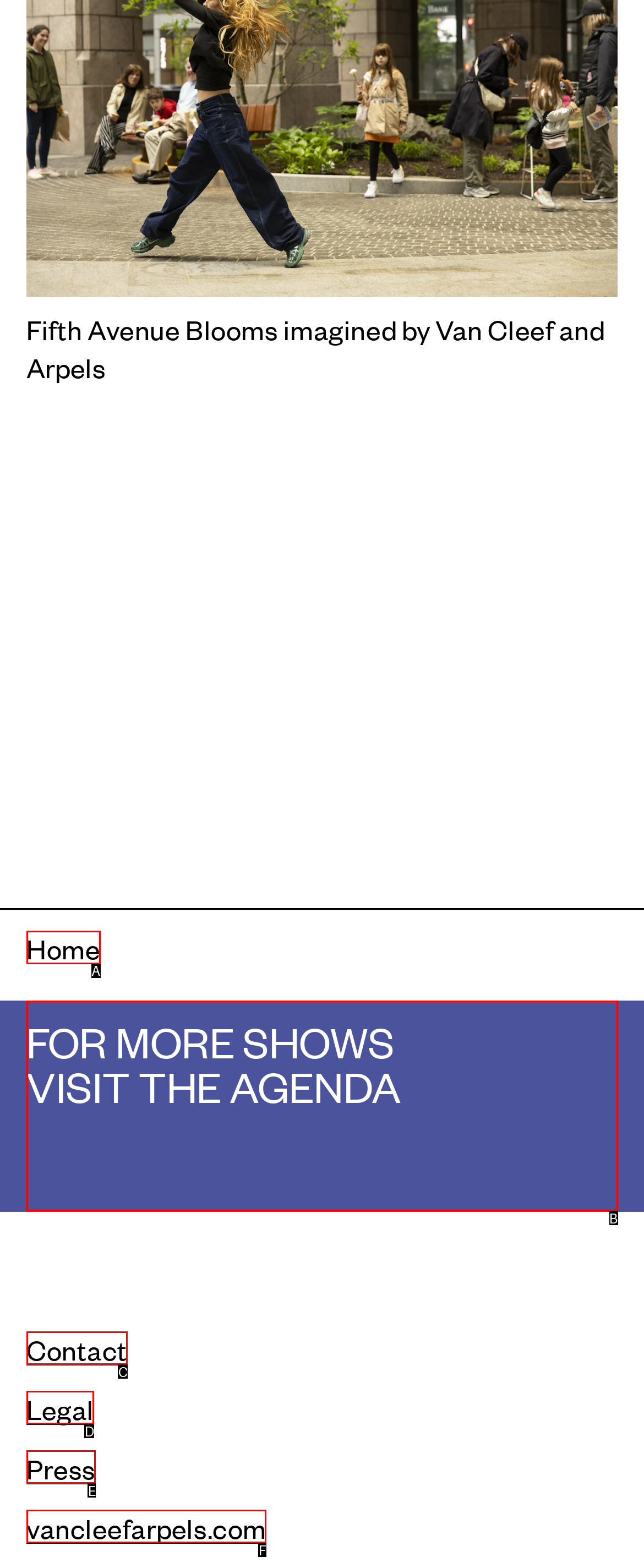Select the appropriate option that fits: vancleefarpels.com
Reply with the letter of the correct choice.

F